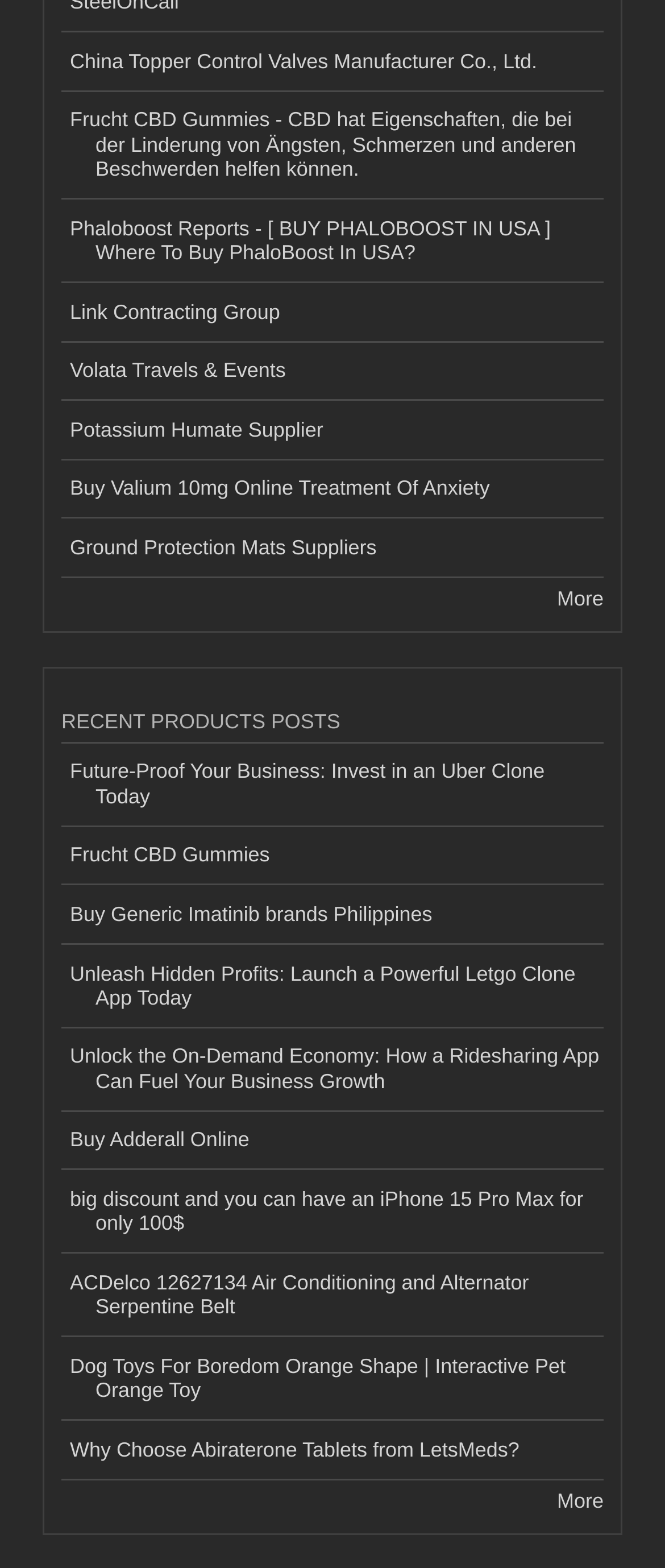Identify the bounding box coordinates for the element that needs to be clicked to fulfill this instruction: "Read about Frucht CBD Gummies". Provide the coordinates in the format of four float numbers between 0 and 1: [left, top, right, bottom].

[0.092, 0.058, 0.908, 0.127]